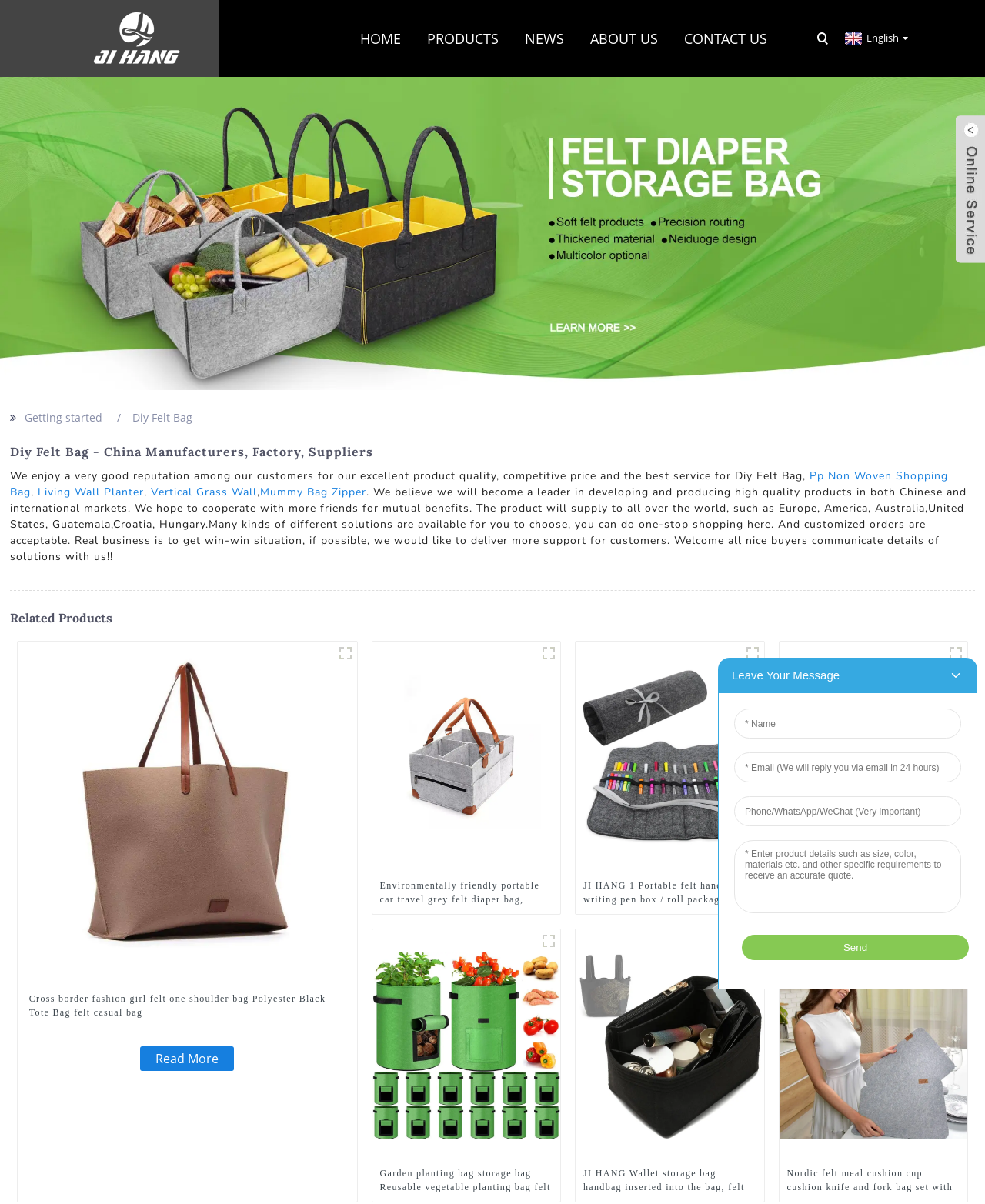Using the element description: "Contact Us", determine the bounding box coordinates. The coordinates should be in the format [left, top, right, bottom], with values between 0 and 1.

[0.695, 0.0, 0.779, 0.064]